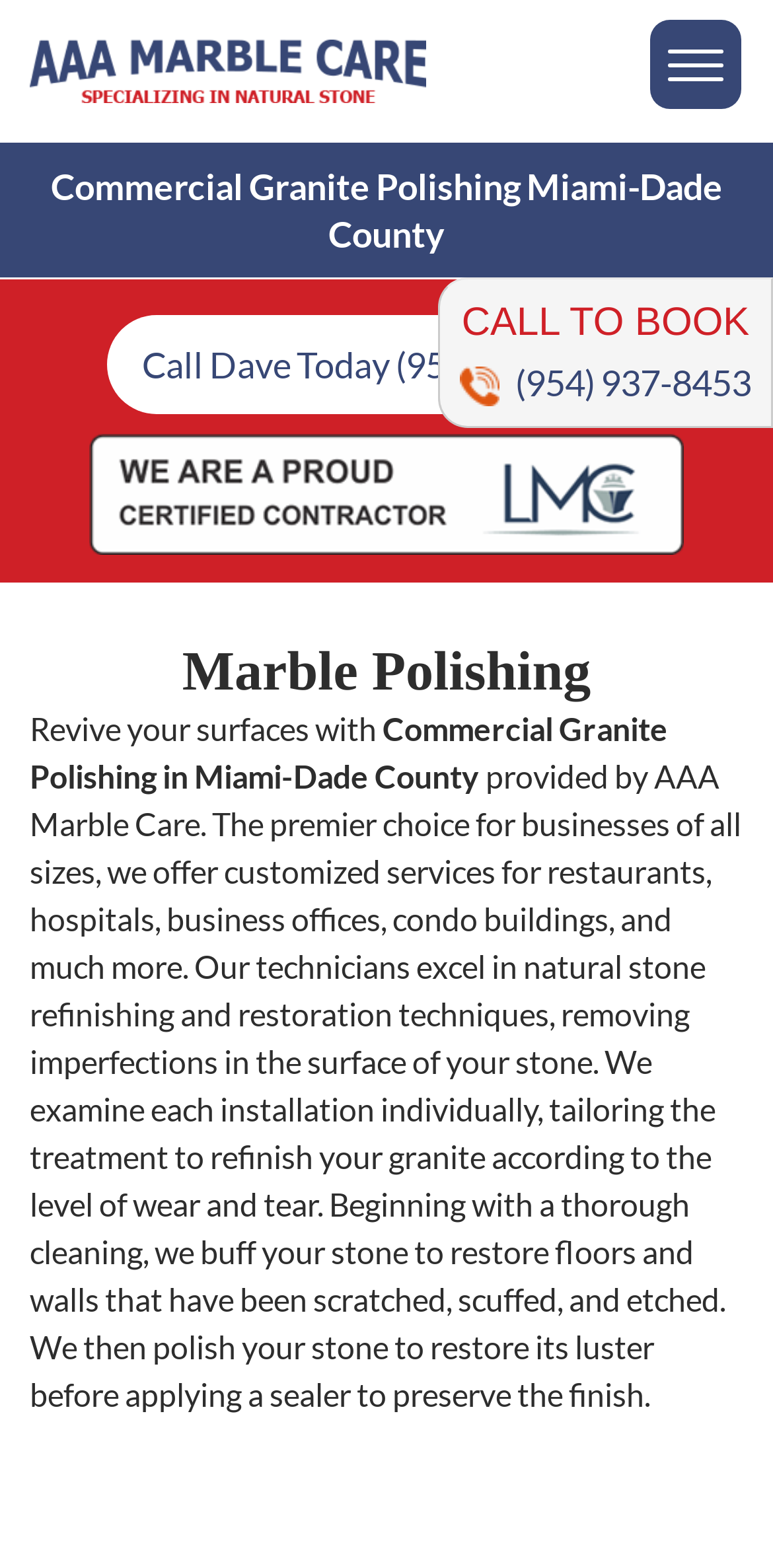What service does the company provide?
We need a detailed and exhaustive answer to the question. Please elaborate.

I found the service by looking at the heading 'Commercial Granite Polishing Miami-Dade County' and the text 'Revive your surfaces with Commercial Granite Polishing in Miami-Dade County' which indicates that the company provides granite polishing services.